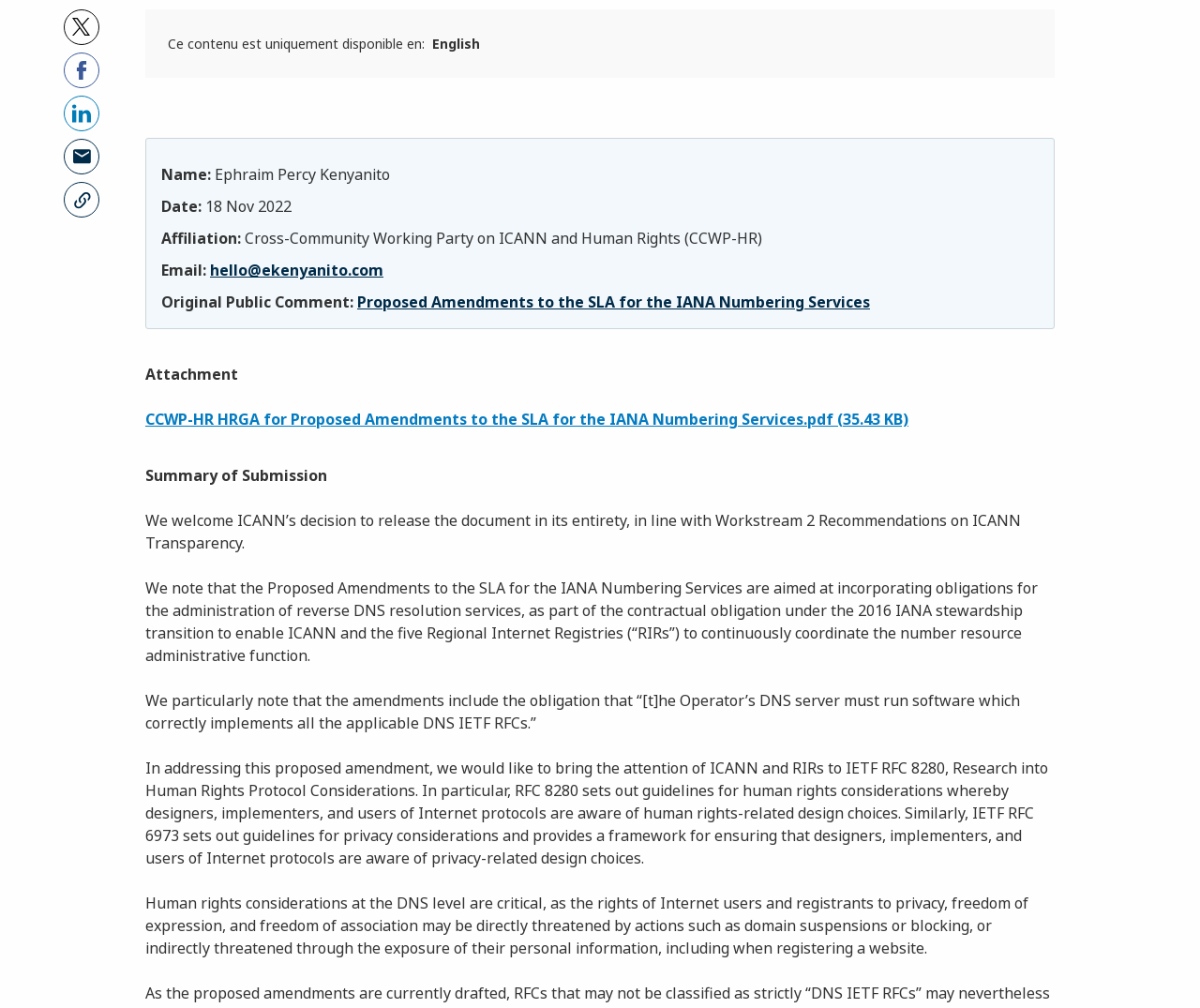Find the bounding box of the element with the following description: "ICANN For Beginners". The coordinates must be four float numbers between 0 and 1, formatted as [left, top, right, bottom].

[0.043, 0.704, 0.152, 0.722]